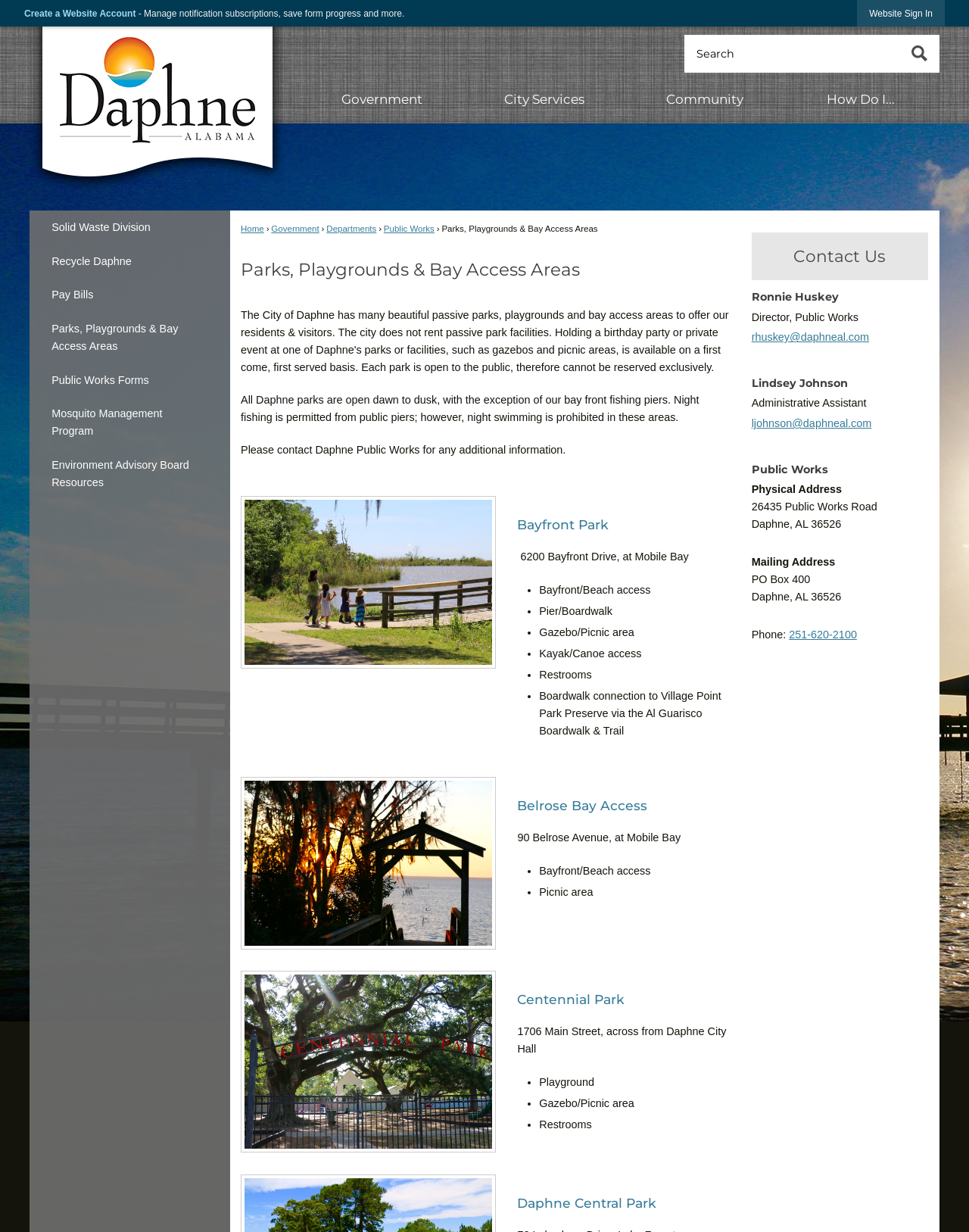Calculate the bounding box coordinates of the UI element given the description: "rhuskey@daphneal.com".

[0.776, 0.269, 0.897, 0.279]